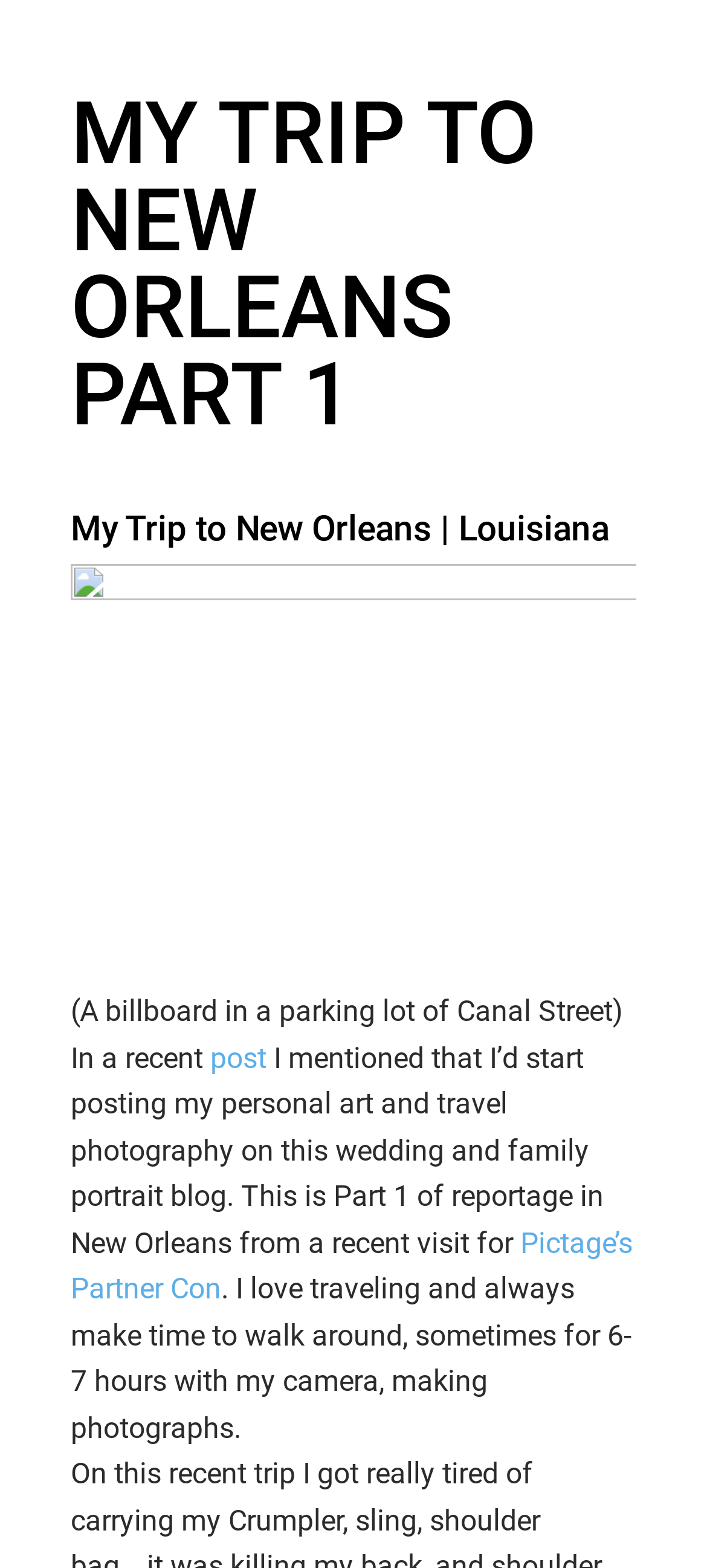What is the photographer's profession?
Based on the visual, give a brief answer using one word or a short phrase.

Wedding and family portrait photographer